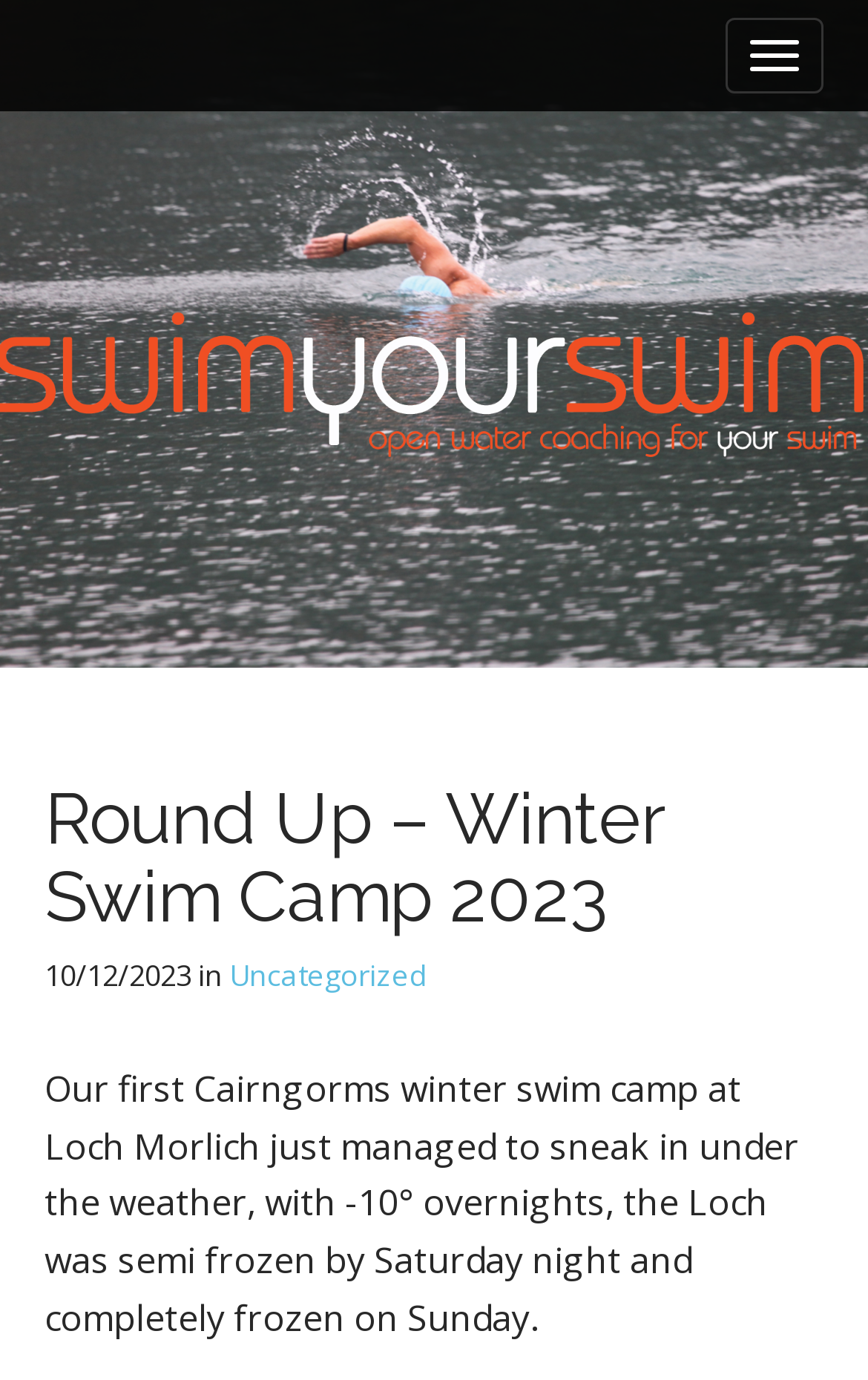Explain the webpage in detail.

The webpage appears to be a blog post about a winter swim camp at Loch Morlich. At the top of the page, there is a button located near the right edge. Below the button, there is a layout table that spans the entire width of the page. 

Within the layout table, there is a link to the website "swimyourswim" at the top, accompanied by an image with the same name. Below the link and image, there is a heading that reads "Round Up – Winter Swim Camp 2023". 

To the right of the heading, there is a link displaying the date "10/12/2023", followed by the text "in" and another link labeled "Uncategorized". 

The main content of the page is a paragraph of text that describes the winter swim camp experience, mentioning the cold weather and the loch being semi-frozen and then completely frozen. This text is located below the heading and date information, spanning most of the page's width.